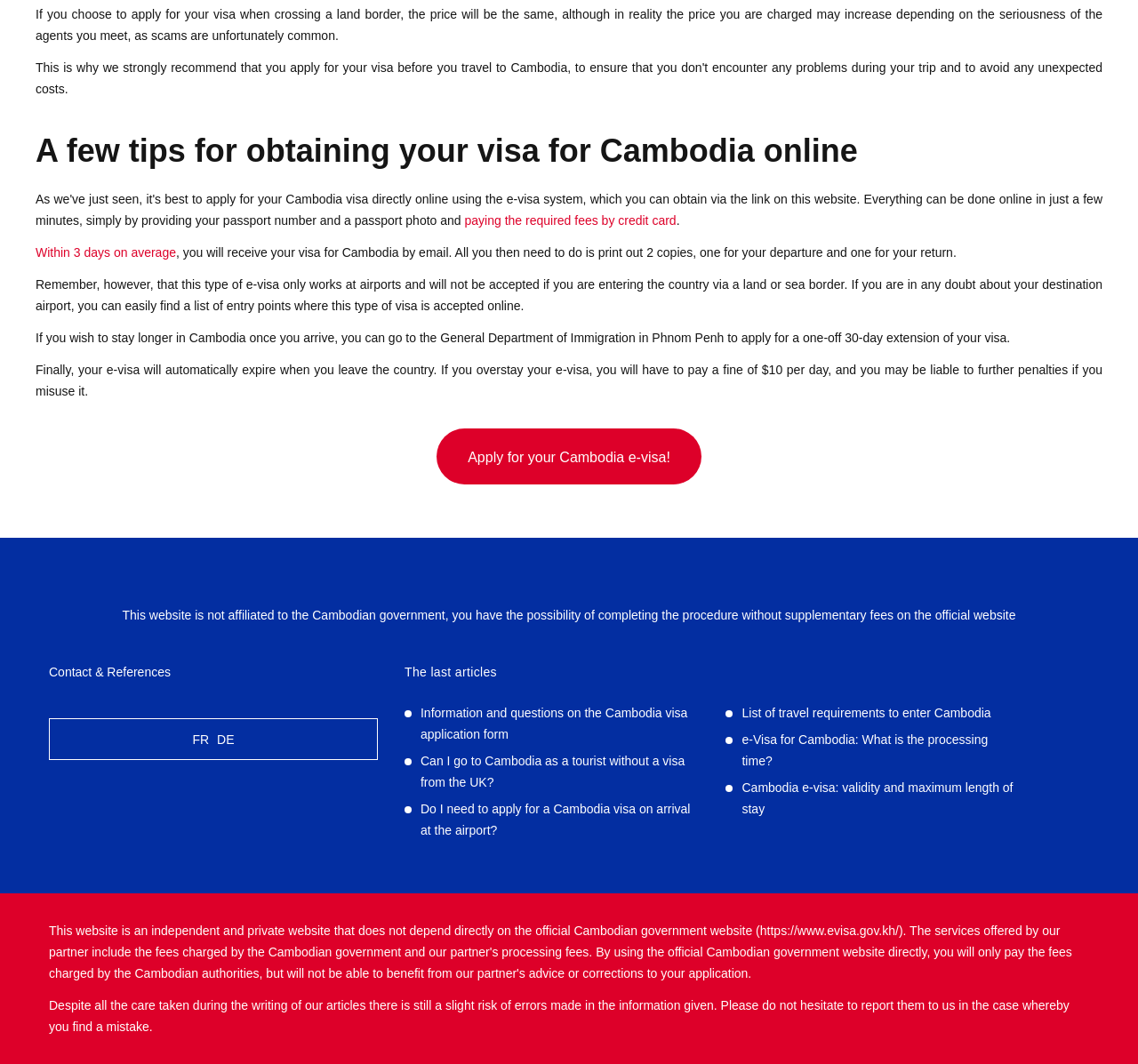Please determine the bounding box coordinates of the element to click in order to execute the following instruction: "Click on 'e-Visa for Cambodia: What is the processing time?'". The coordinates should be four float numbers between 0 and 1, specified as [left, top, right, bottom].

[0.652, 0.688, 0.868, 0.722]